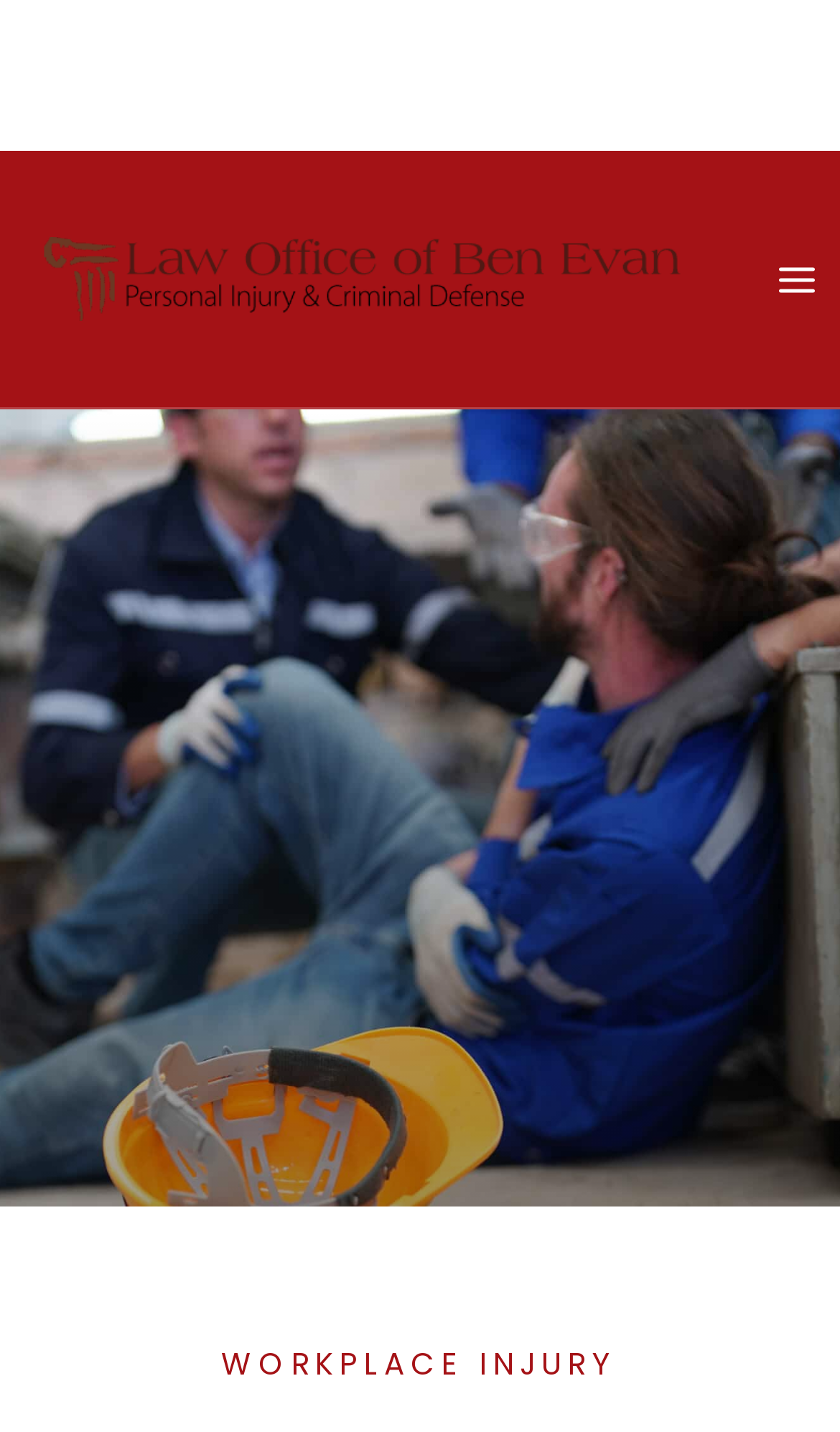What is the name of the law office?
Provide a comprehensive and detailed answer to the question.

I found the name of the law office by looking at the top section of the webpage, where it says 'The Law Office of Ben Evan' next to an image of the law office's logo.